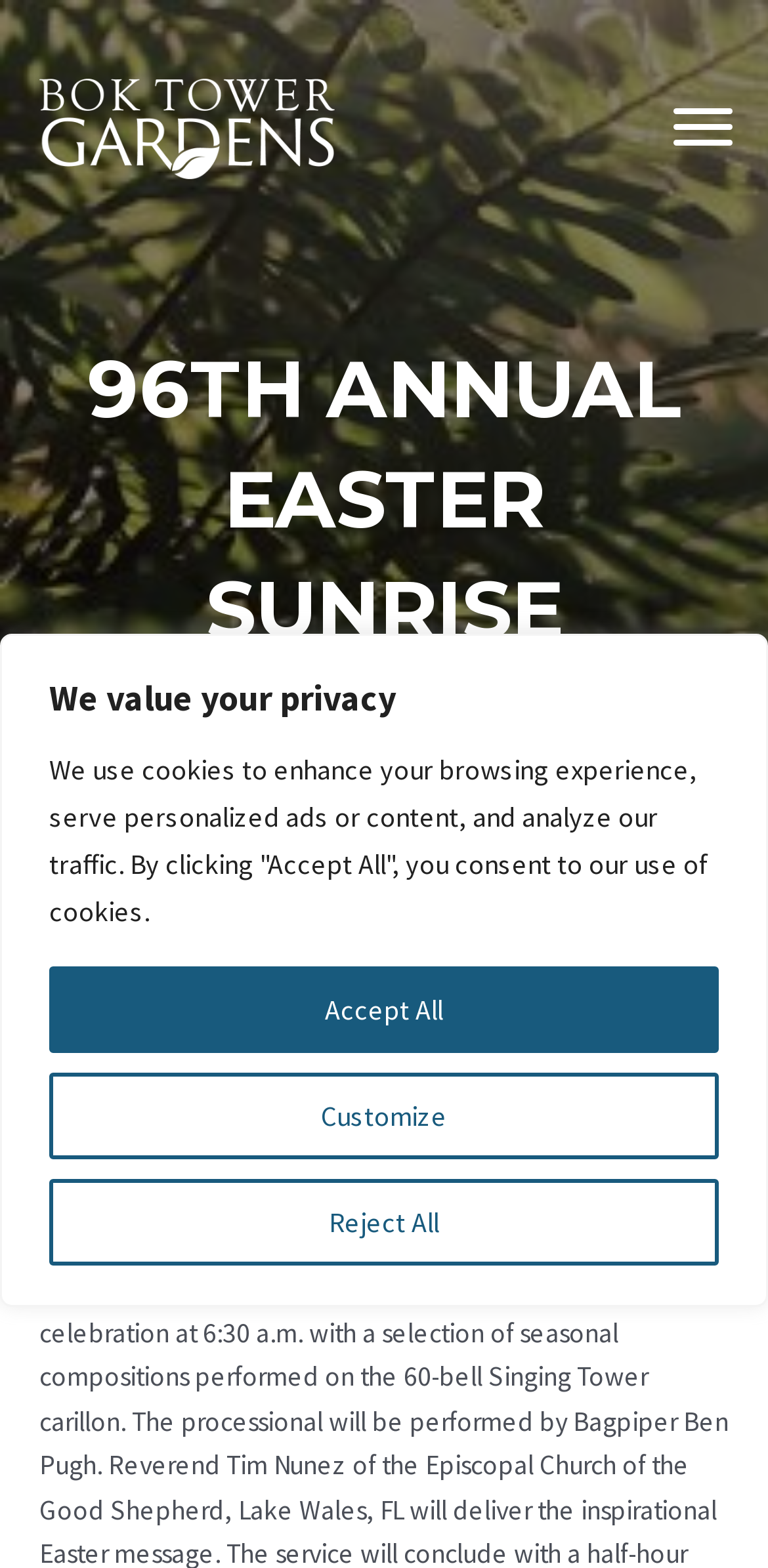Please find and generate the text of the main heading on the webpage.

96TH ANNUAL EASTER SUNRISE SERVICE